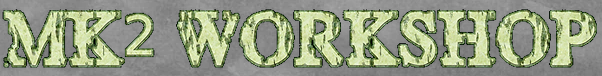Compose a detailed narrative for the image.

The image showcases the branding of "MK2 WORKSHOP," featuring bold, stylized text that combines vintage aesthetics with a modern touch. The text is rendered in a textured, greenish hue against a subdued gray background, evoking a sense of nostalgia and craftsmanship. This logo is prominently positioned to represent a brand dedicated to producing high-quality, custom-painted collectibles, particularly for fans of iconic franchises such as Star Wars. The design reflects a workshop dedicated to fine artistry and precise attention to detail, appealing to collectors and enthusiasts alike.